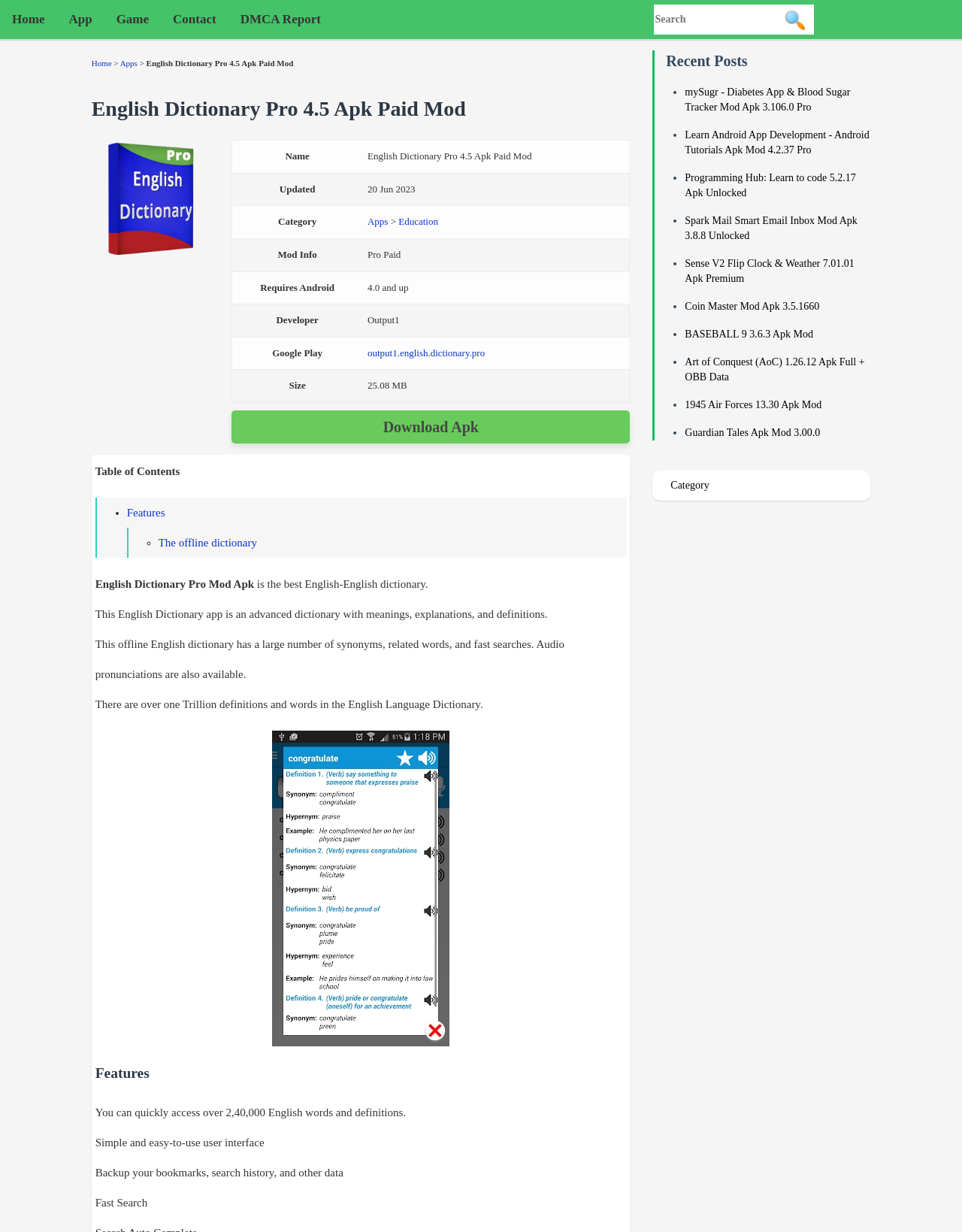Identify the bounding box coordinates of the section to be clicked to complete the task described by the following instruction: "Click the 'Home' link". The coordinates should be four float numbers between 0 and 1, formatted as [left, top, right, bottom].

[0.0, 0.0, 0.059, 0.032]